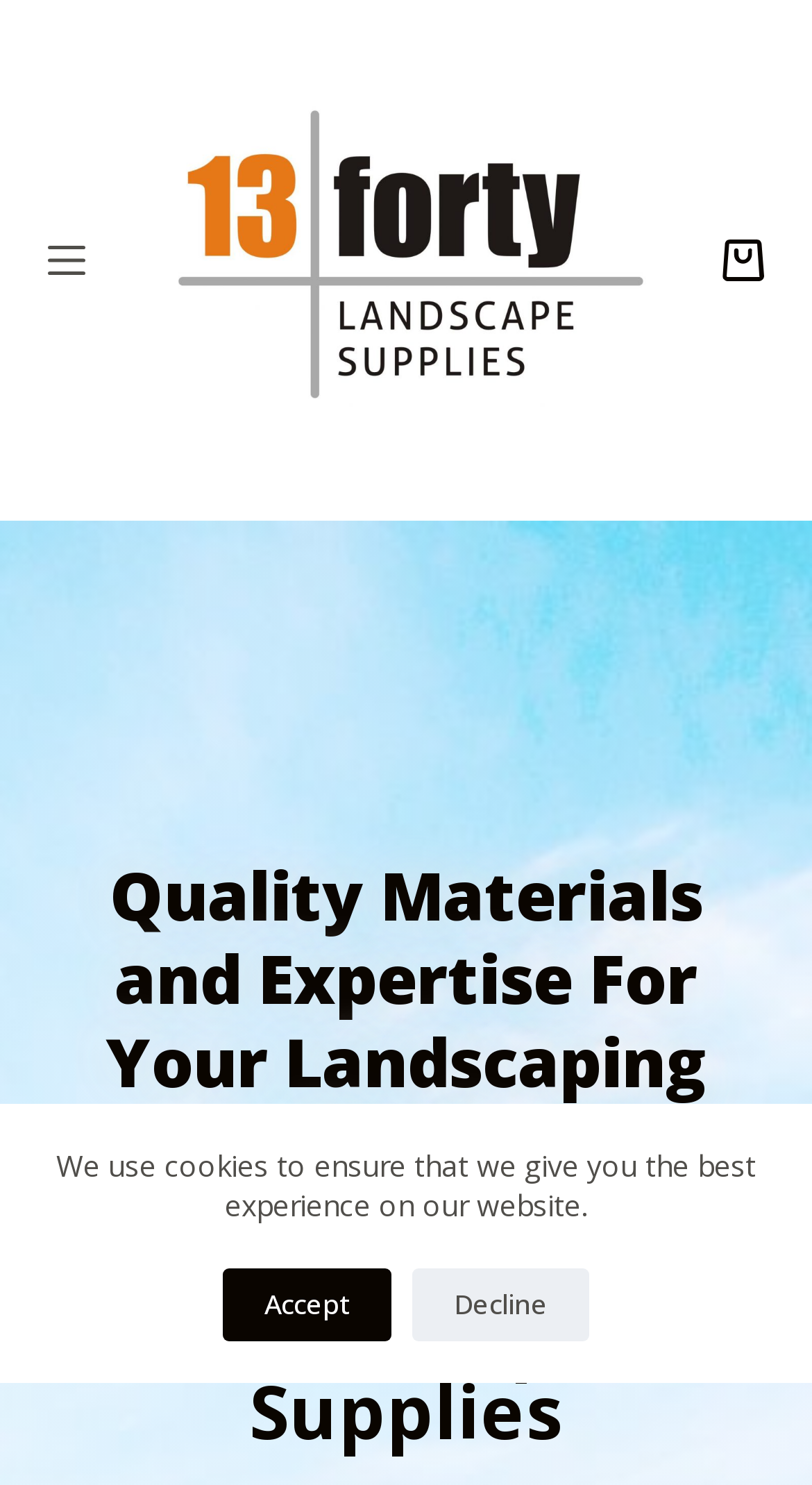Predict the bounding box coordinates for the UI element described as: "Shopping cart$0.00 0". The coordinates should be four float numbers between 0 and 1, presented as [left, top, right, bottom].

[0.889, 0.161, 0.94, 0.189]